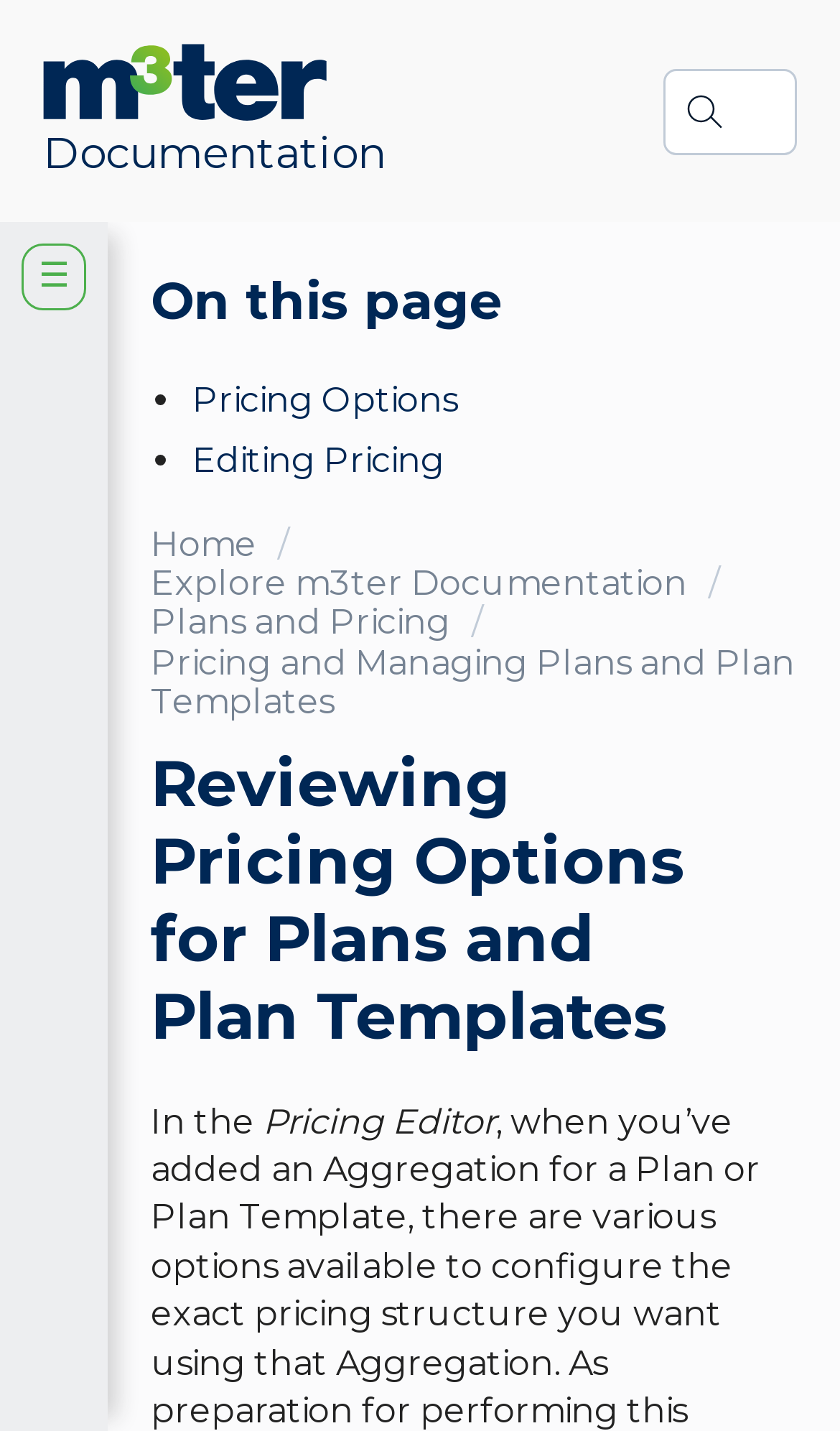Locate and generate the text content of the webpage's heading.

Reviewing Pricing Options for Plans and Plan Templates